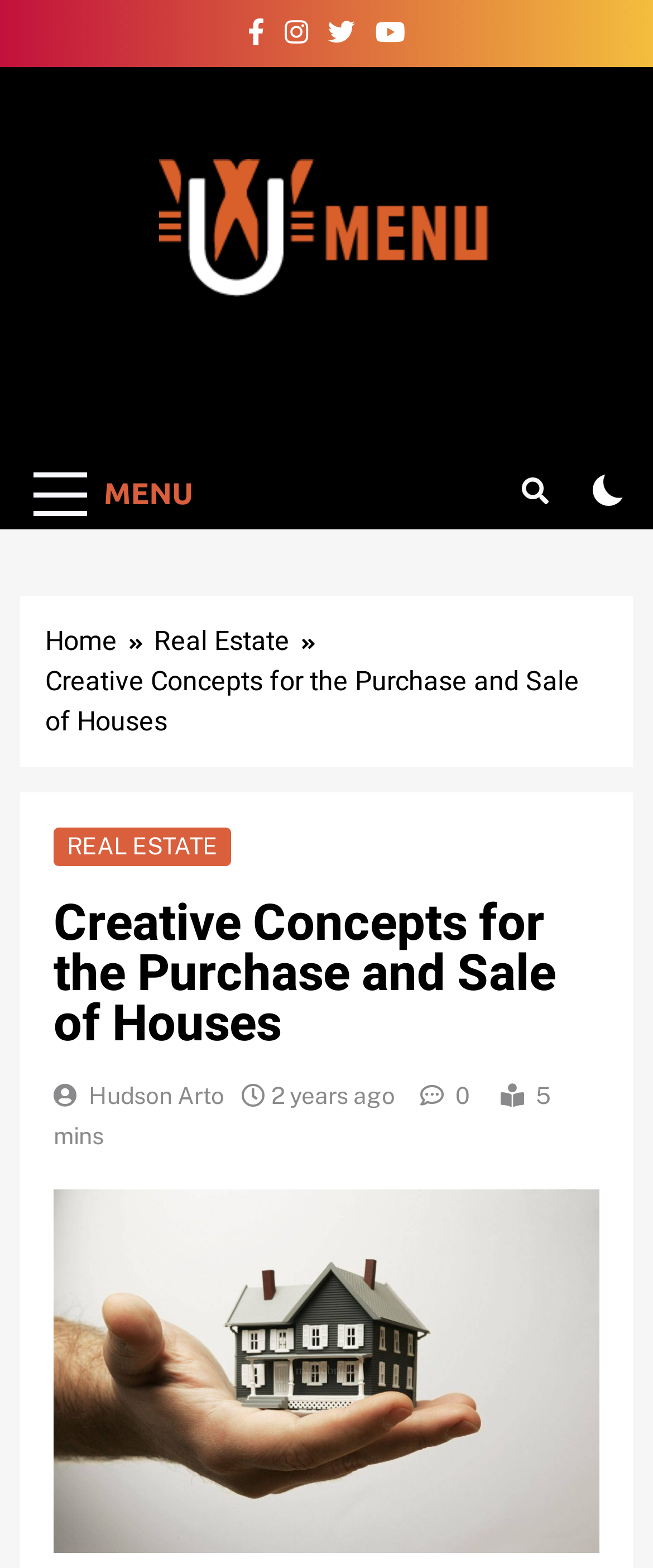Identify the bounding box for the UI element described as: "Menu". The coordinates should be four float numbers between 0 and 1, i.e., [left, top, right, bottom].

[0.031, 0.292, 0.316, 0.337]